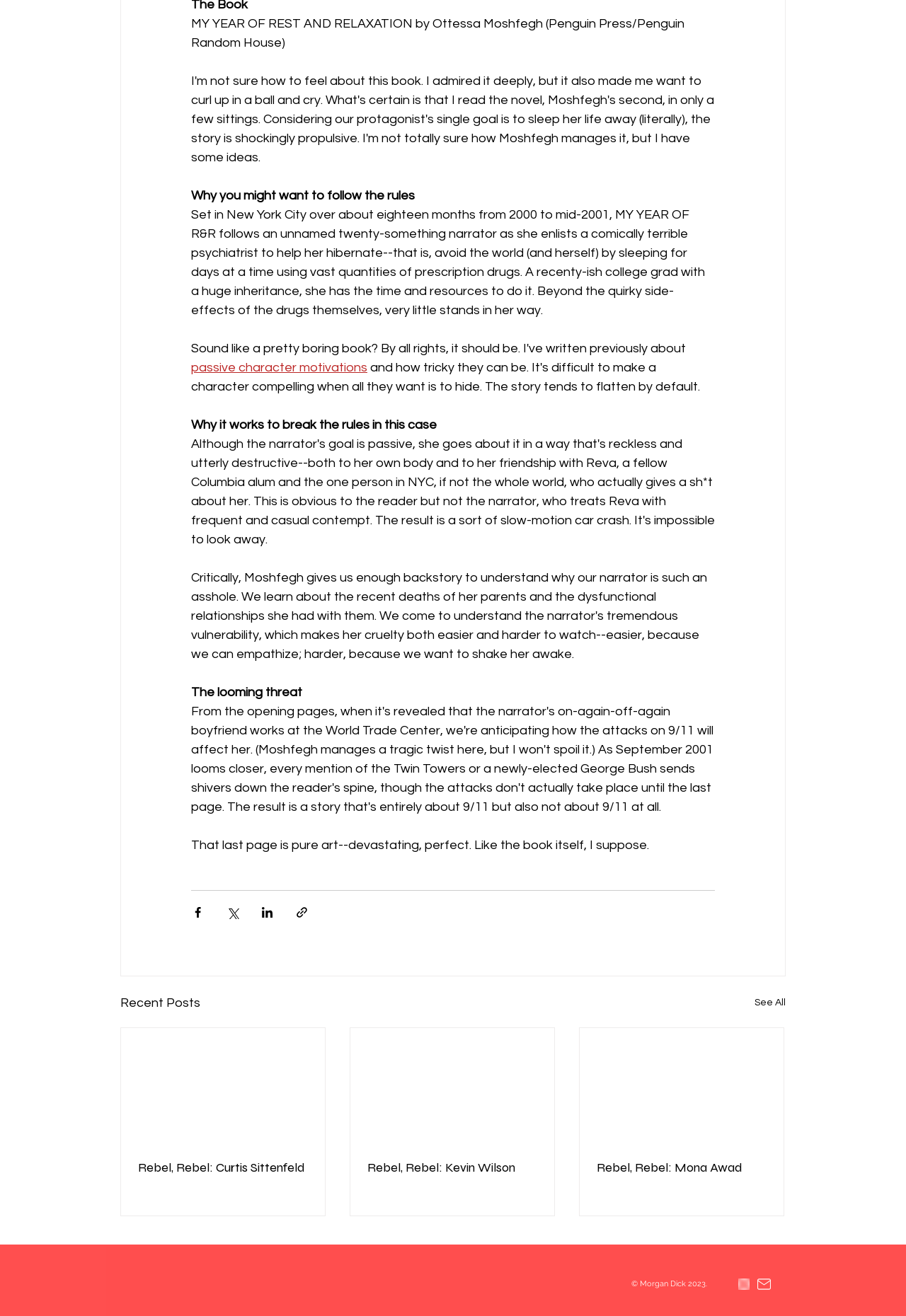Examine the image carefully and respond to the question with a detailed answer: 
How many social media sharing options are available?

There are four social media sharing options available, which are 'Share via Facebook', 'Share via Twitter', 'Share via LinkedIn', and 'Share via link', as indicated by the button elements with IDs 248, 249, 250, and 251 respectively.